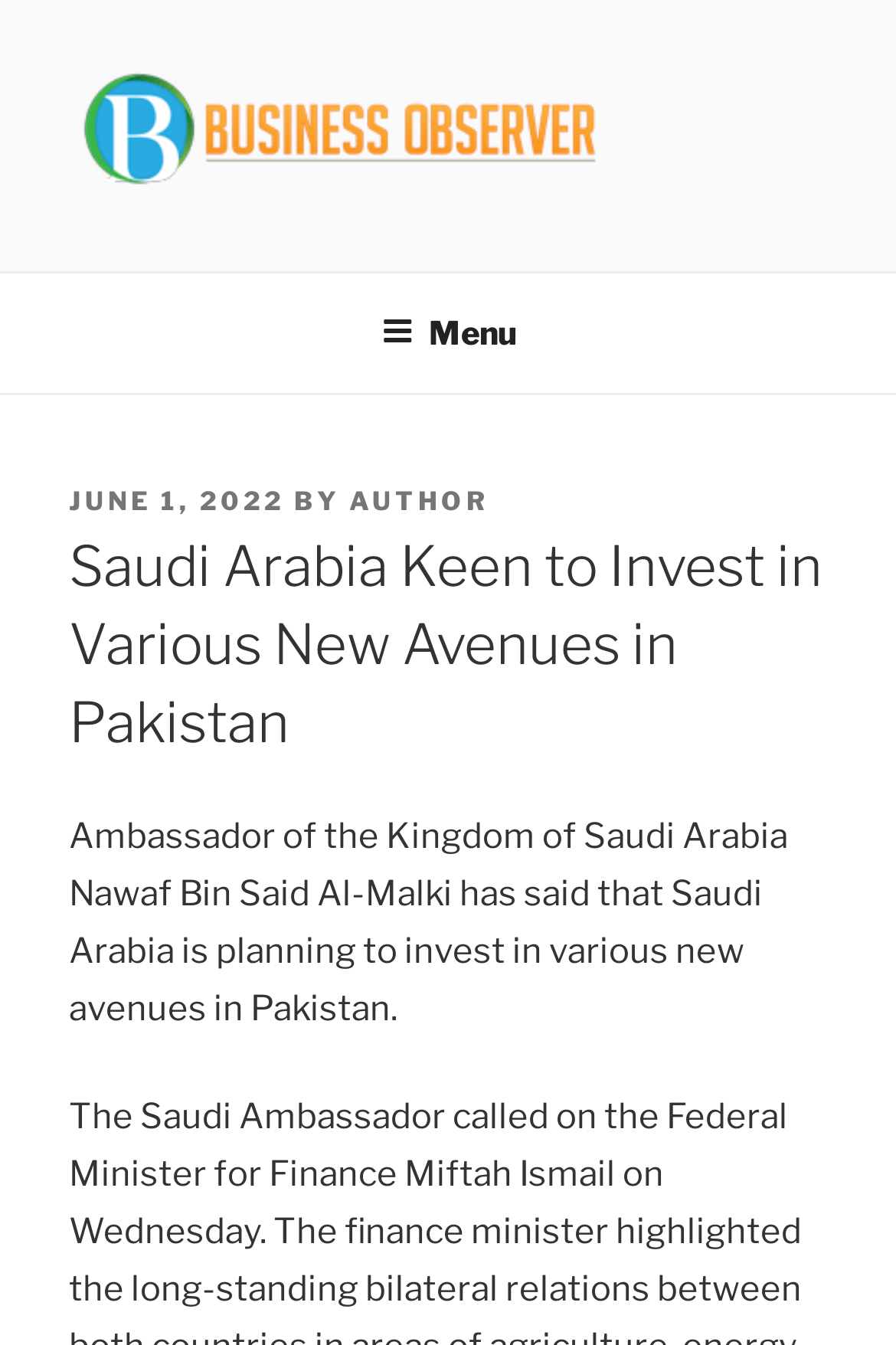Provide your answer in a single word or phrase: 
What is the name of the author of the article?

AUTHOR